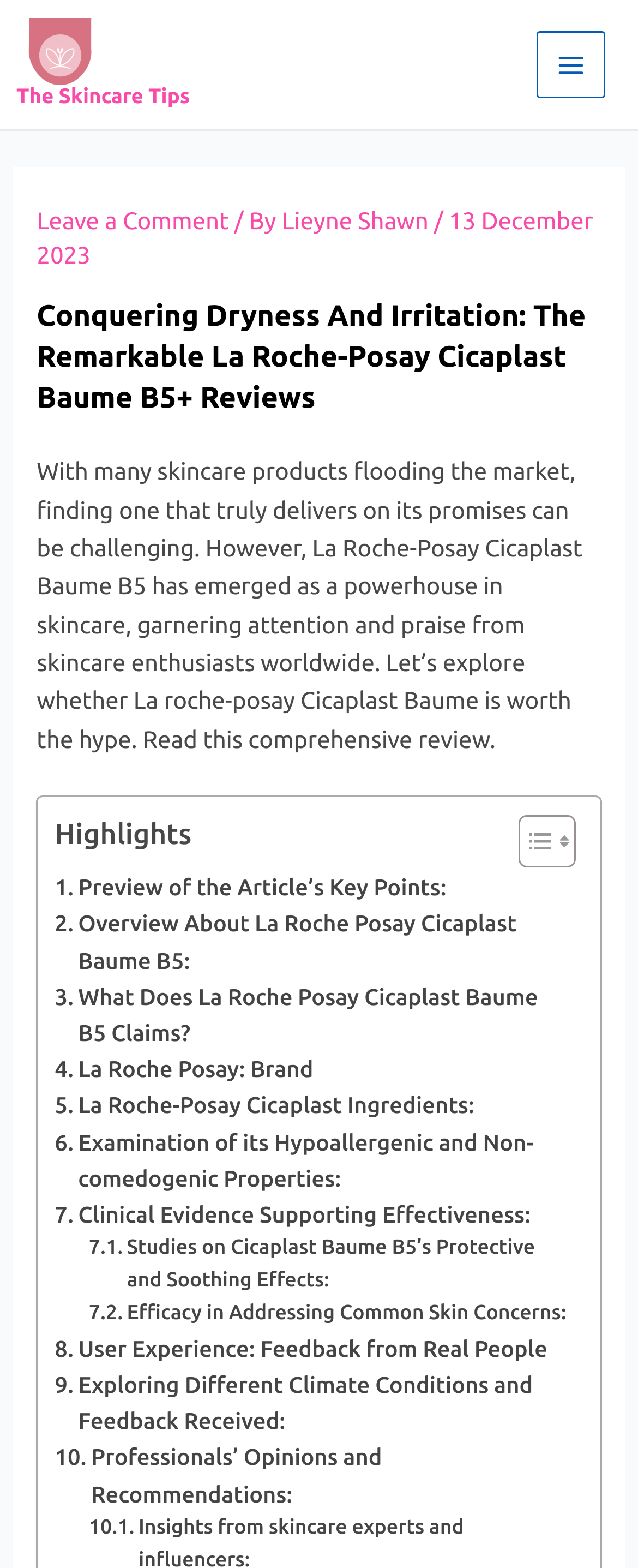Please determine the bounding box coordinates of the area that needs to be clicked to complete this task: 'Expand the 'Main Menu' button'. The coordinates must be four float numbers between 0 and 1, formatted as [left, top, right, bottom].

[0.841, 0.019, 0.949, 0.063]